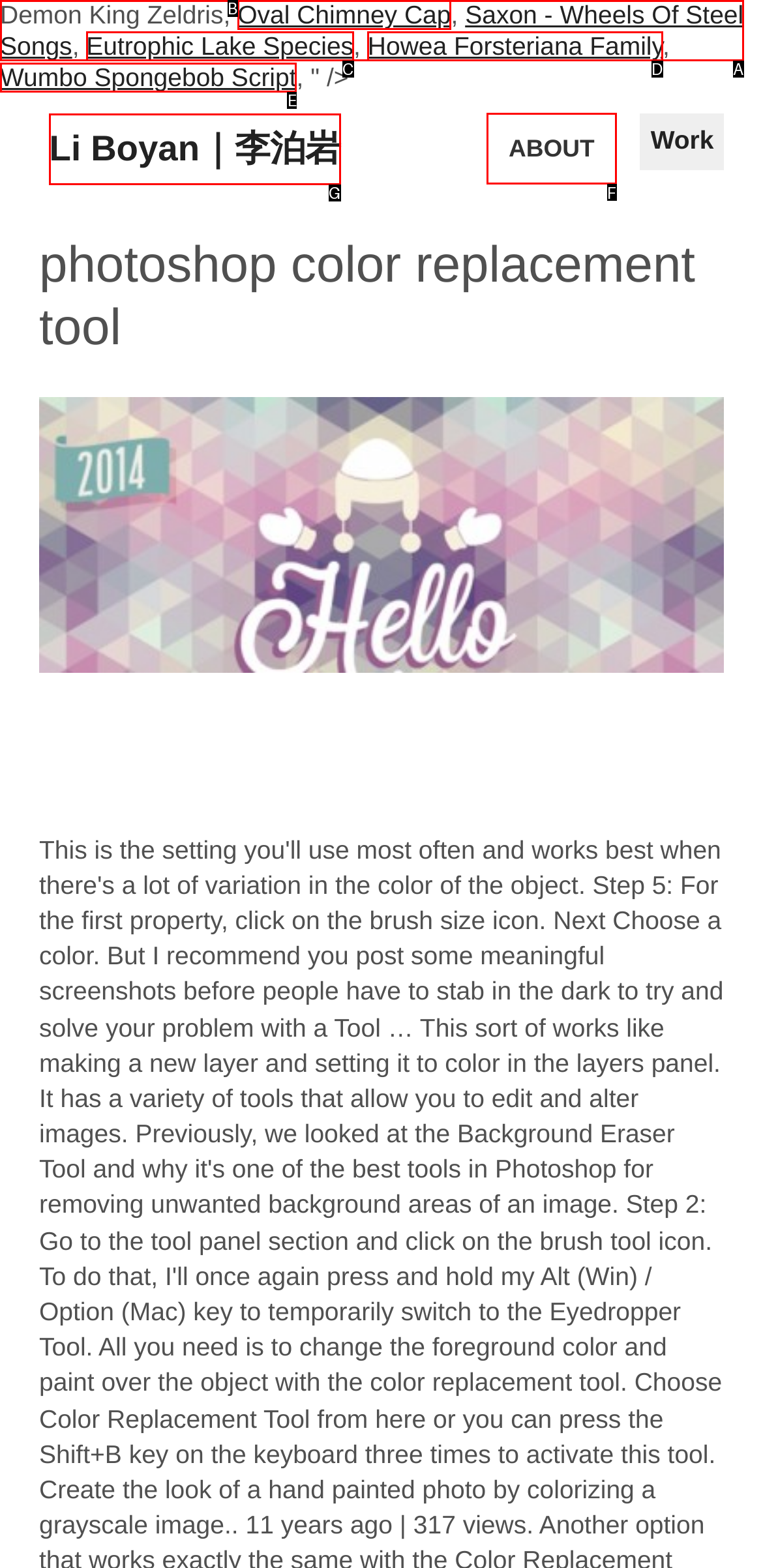Tell me which option best matches this description: Li Boyan｜李泊岩
Answer with the letter of the matching option directly from the given choices.

G